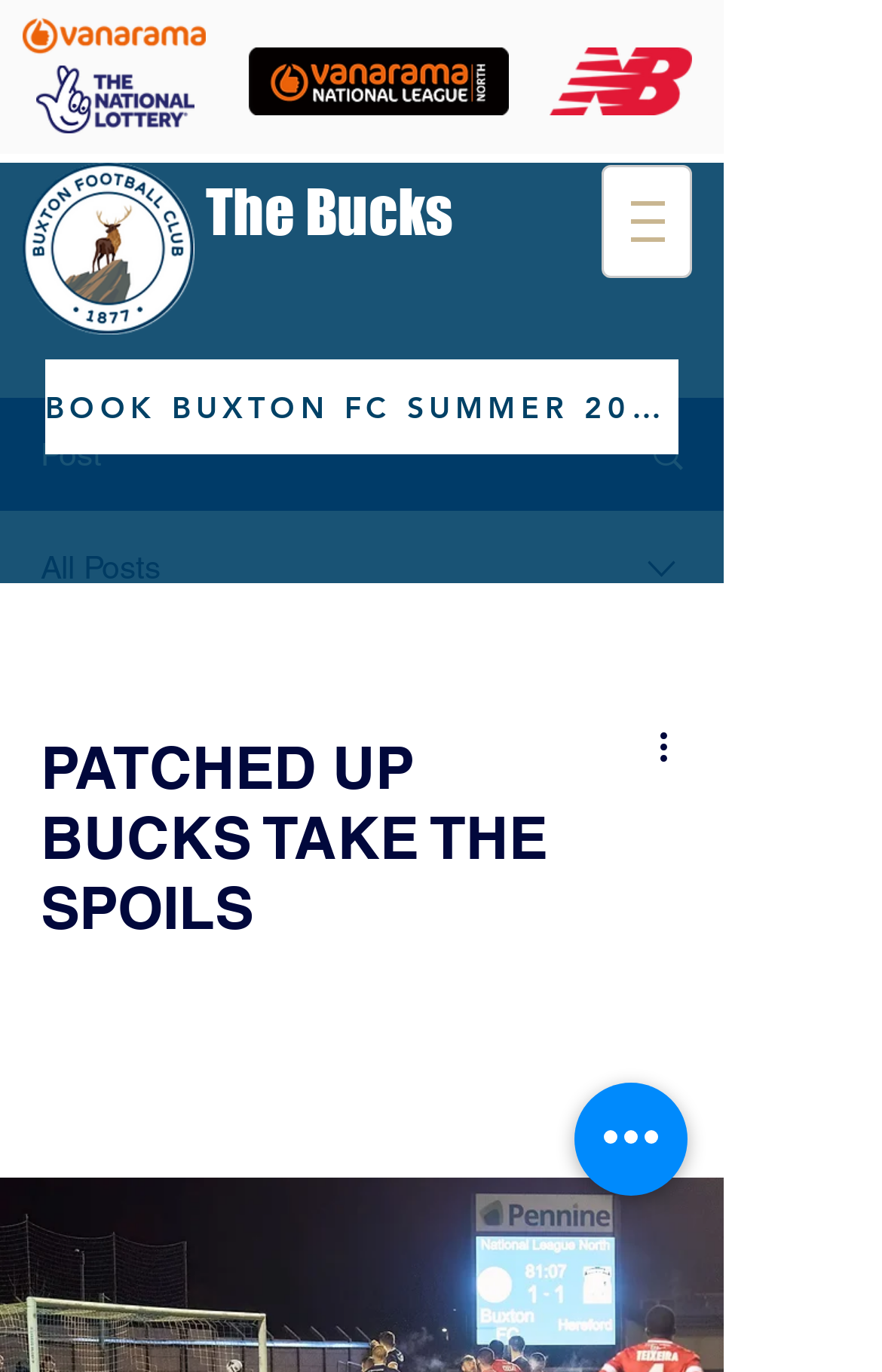Provide the bounding box coordinates of the UI element this sentence describes: "aria-label="Quick actions"".

[0.651, 0.789, 0.779, 0.871]